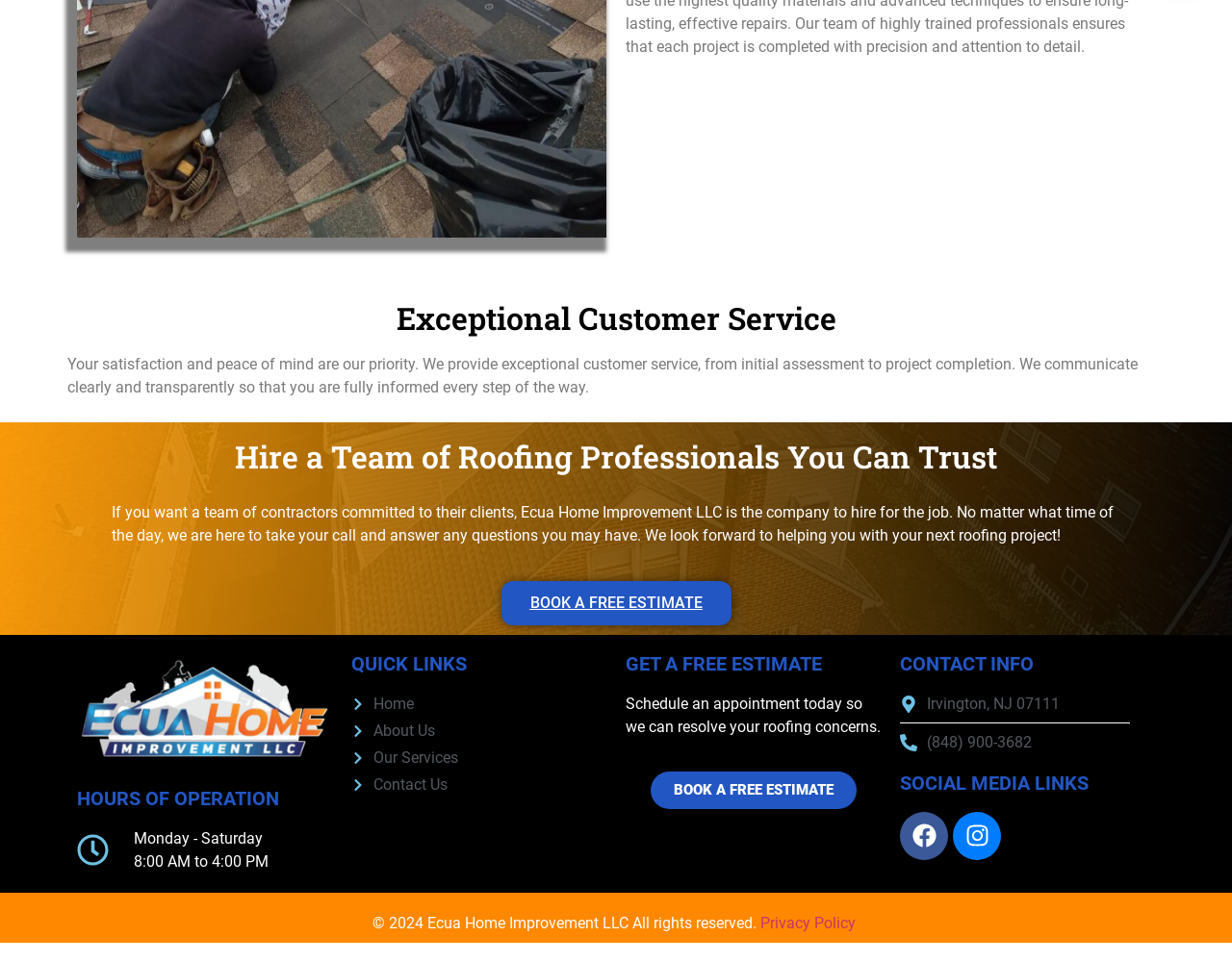Using the information shown in the image, answer the question with as much detail as possible: What is the company's phone number?

The company's phone number is (848) 900-3682, which is listed under the 'CONTACT INFO' section.